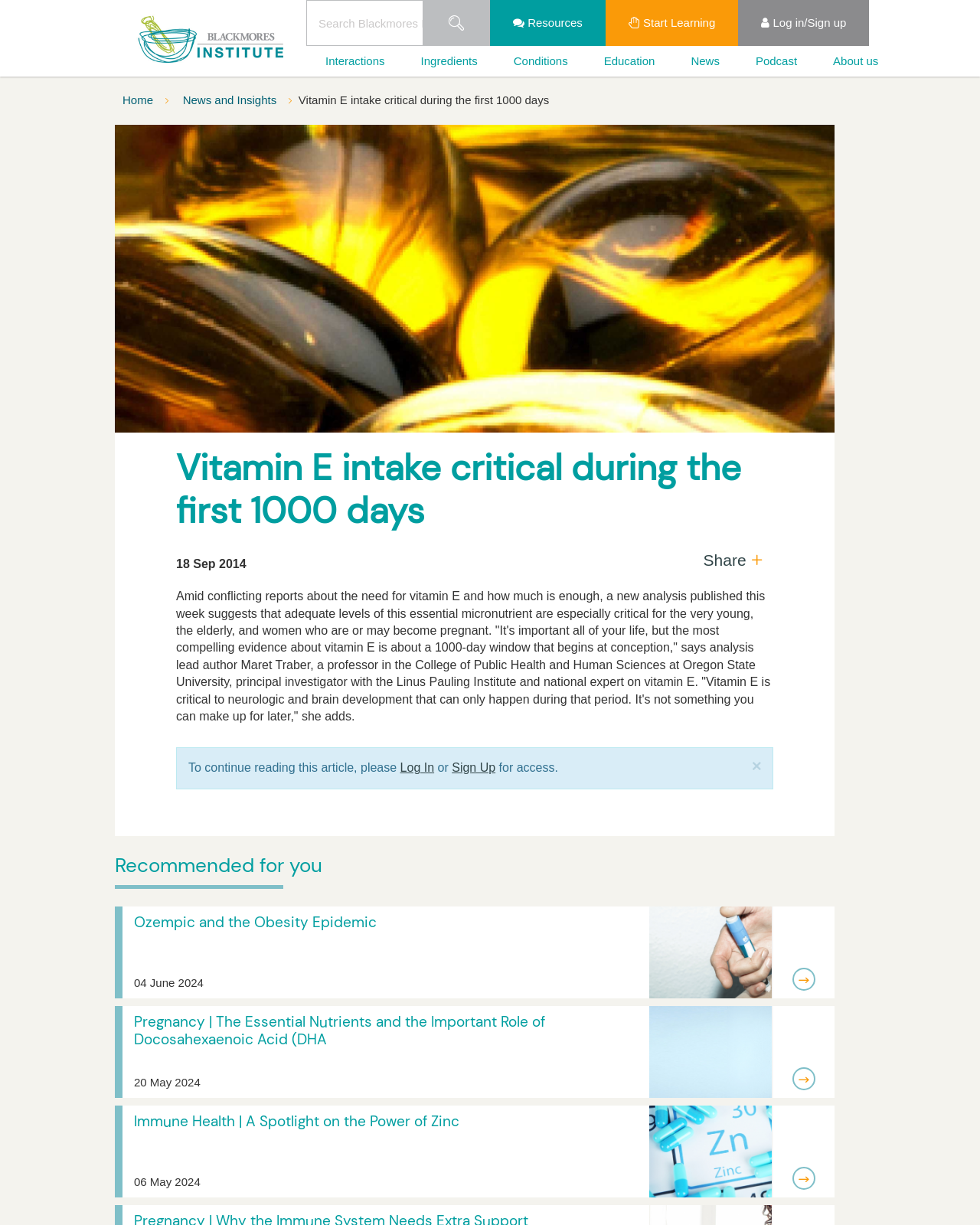Please identify the bounding box coordinates of where to click in order to follow the instruction: "Search Blackmores Institute".

[0.312, 0.0, 0.5, 0.038]